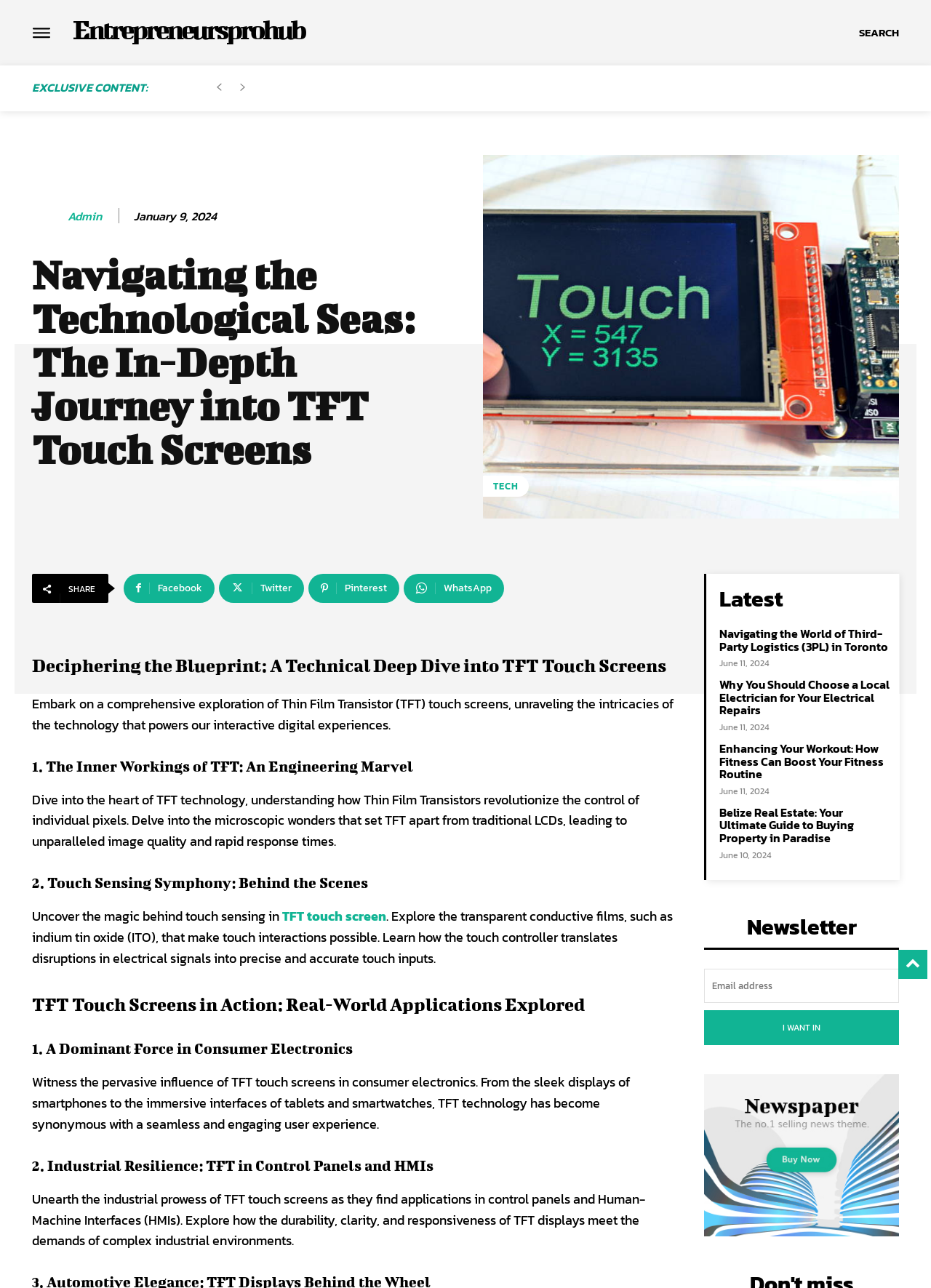Specify the bounding box coordinates of the element's area that should be clicked to execute the given instruction: "Go to the next page". The coordinates should be four float numbers between 0 and 1, i.e., [left, top, right, bottom].

[0.25, 0.062, 0.27, 0.076]